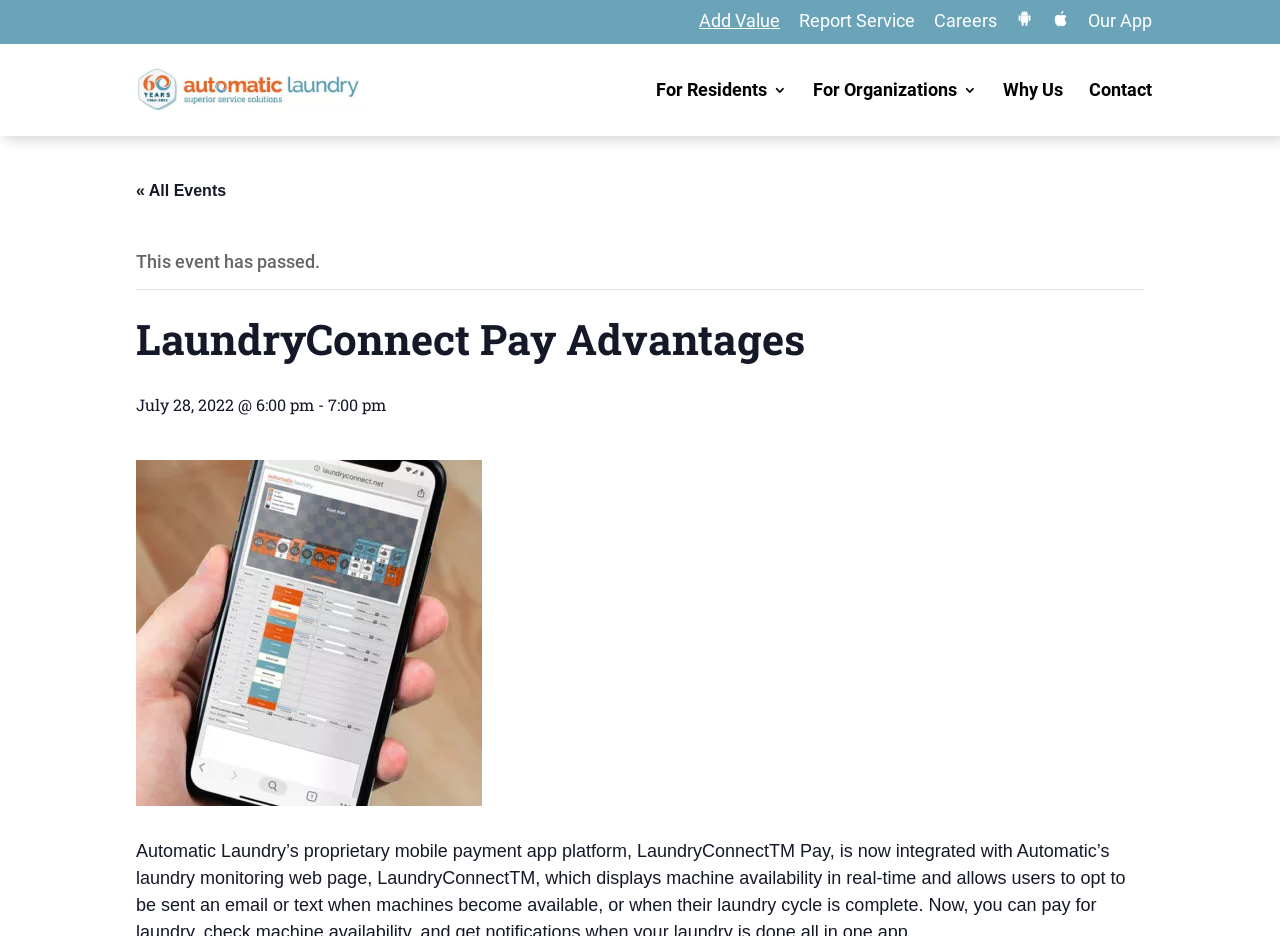Please specify the bounding box coordinates of the area that should be clicked to accomplish the following instruction: "click Add Value". The coordinates should consist of four float numbers between 0 and 1, i.e., [left, top, right, bottom].

[0.546, 0.013, 0.609, 0.046]